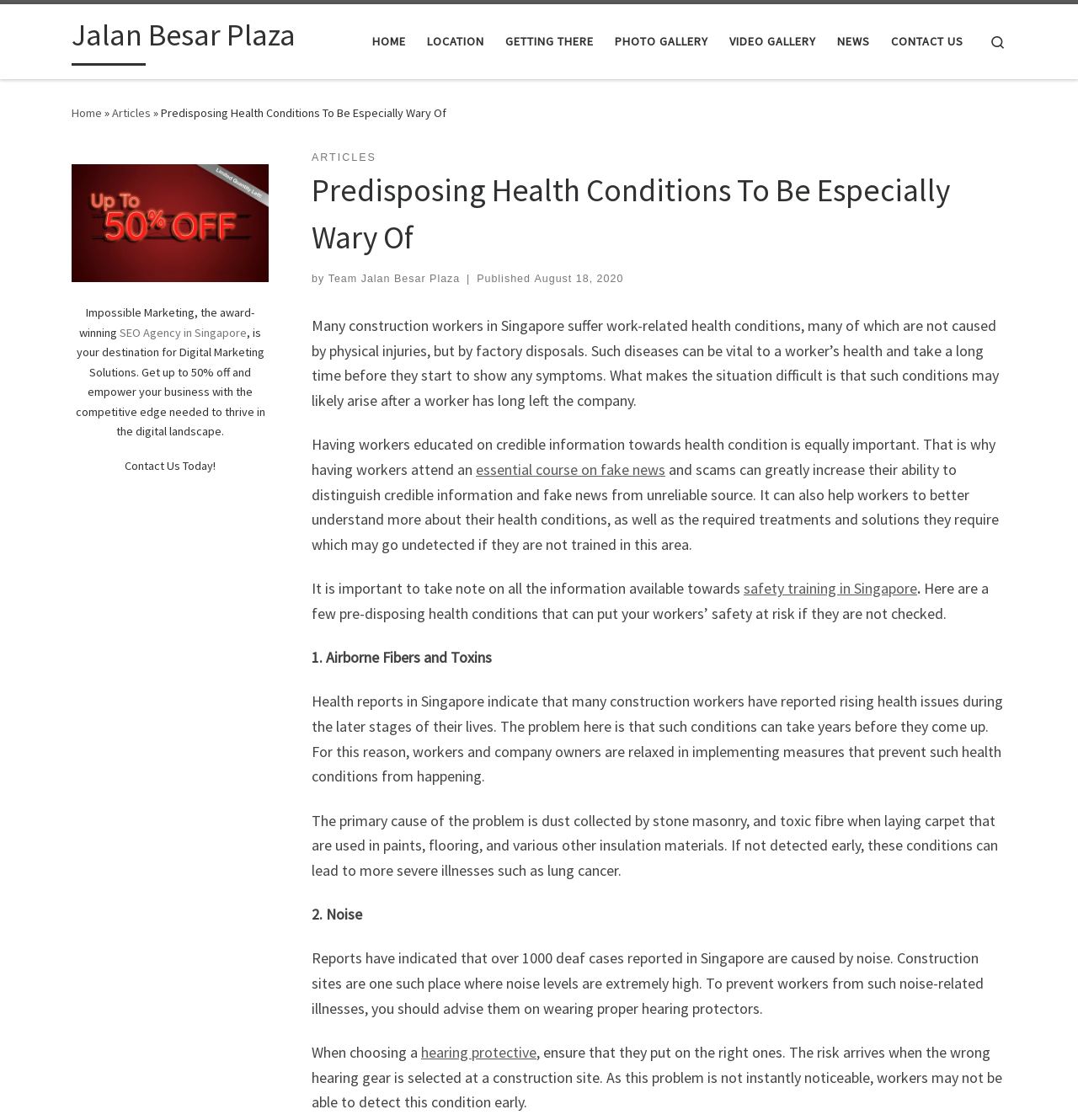Please determine the bounding box coordinates of the element to click on in order to accomplish the following task: "Read more about essential course on fake news". Ensure the coordinates are four float numbers ranging from 0 to 1, i.e., [left, top, right, bottom].

[0.441, 0.41, 0.617, 0.428]